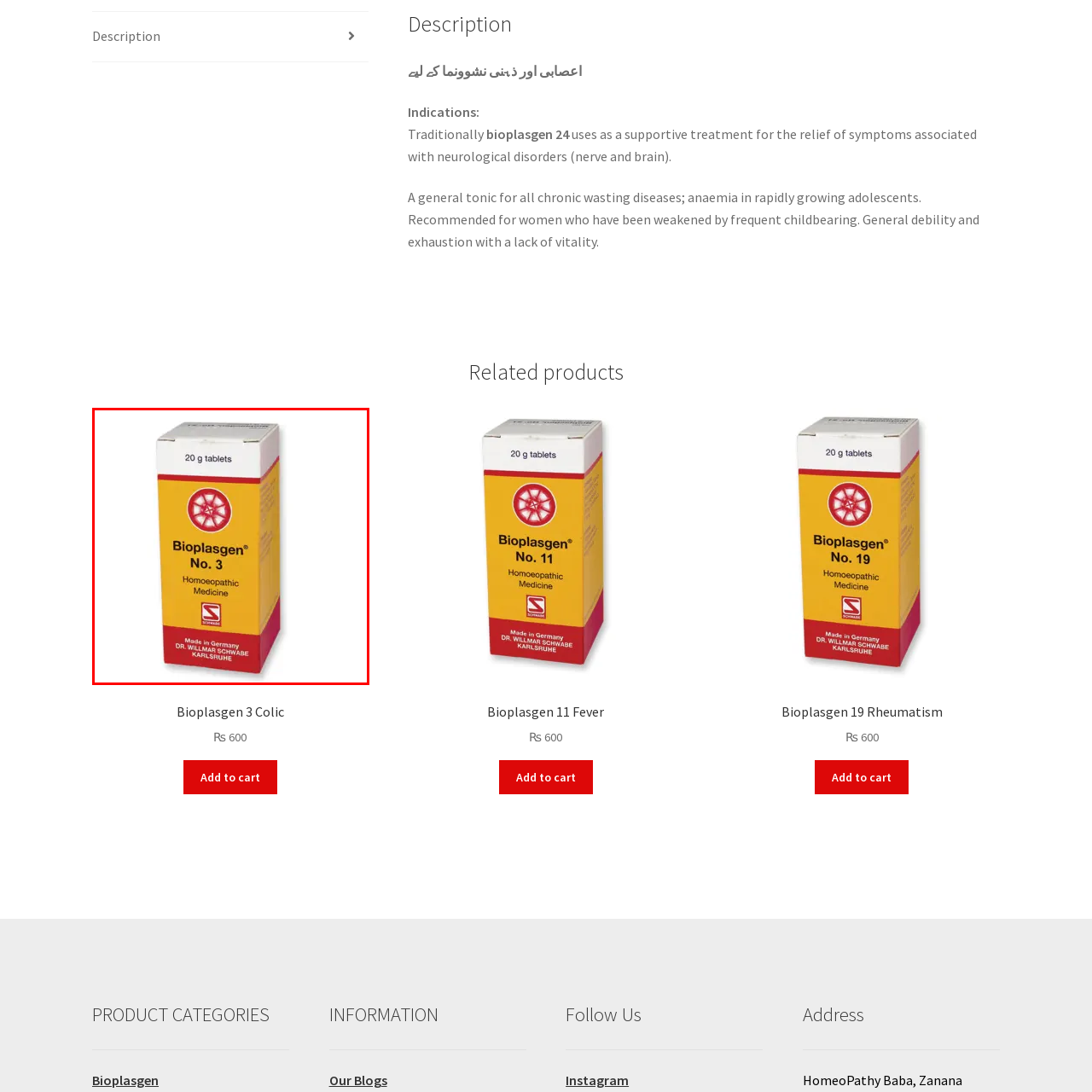Elaborate on the scene depicted within the red bounding box in the image.

The image features a box of Bioplasgen No. 3, a homeopathic medicine presented in a visually appealing package. The box prominently displays the brand name "Bioplasgen" alongside its product number "No. 3." It includes a symbol, likely representing the homeopathic nature of the medication, characterized by a star inside a circle, which is centrally located on the packaging. The dimensions provided indicate that the box contains 20 grams of tablets. Additionally, it is stated that this product is manufactured in Germany by Dr. Willmar Schwabe, Karlsruhe. The vibrant red, yellow, and white color scheme effectively draws attention, making it recognizable on shelves. This homeopathic remedy is often used as a supportive treatment for various health conditions, underscoring its therapeutic properties.